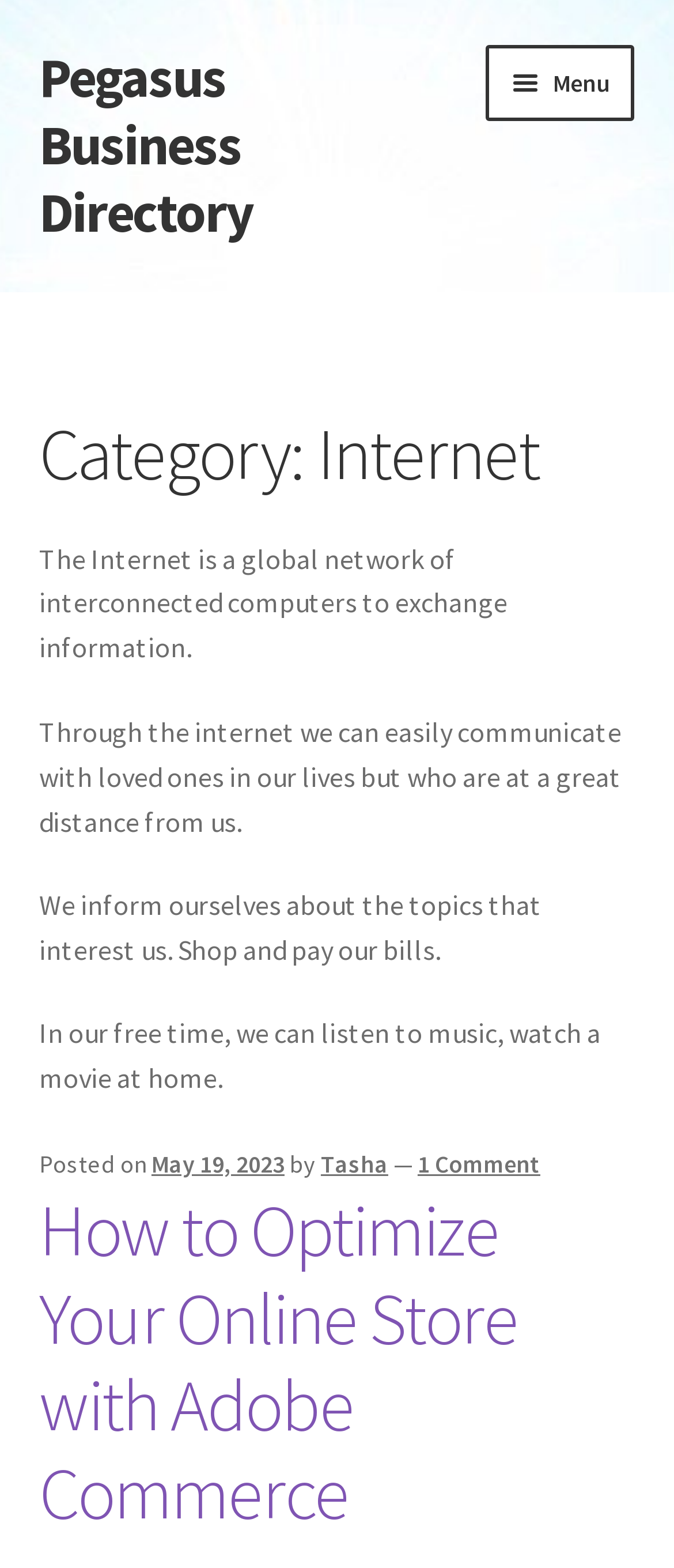Please identify the bounding box coordinates of the area I need to click to accomplish the following instruction: "Go to OUR LOCATIONS".

None